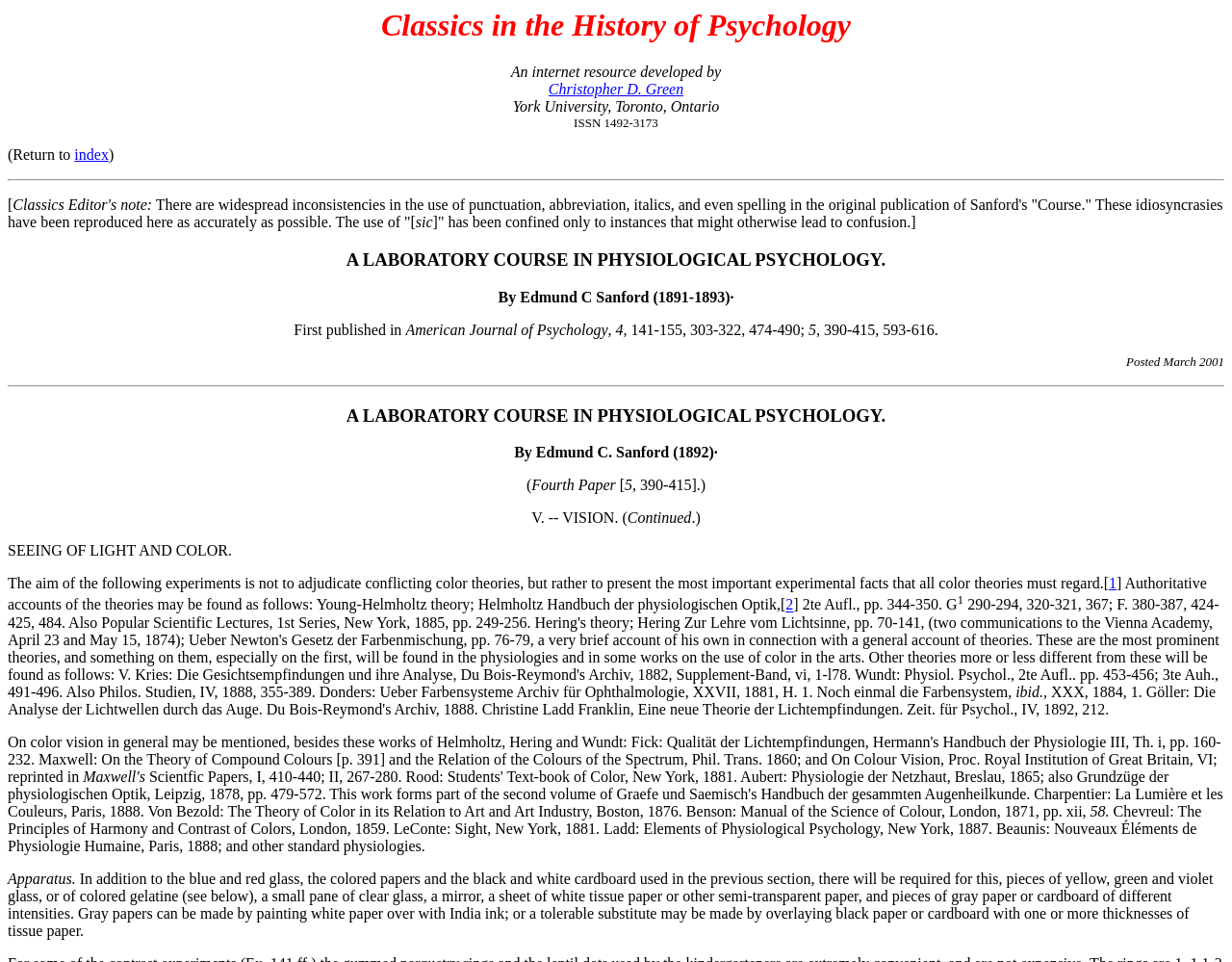Give a one-word or short phrase answer to the question: 
What is the aim of the following experiments?

to present experimental facts